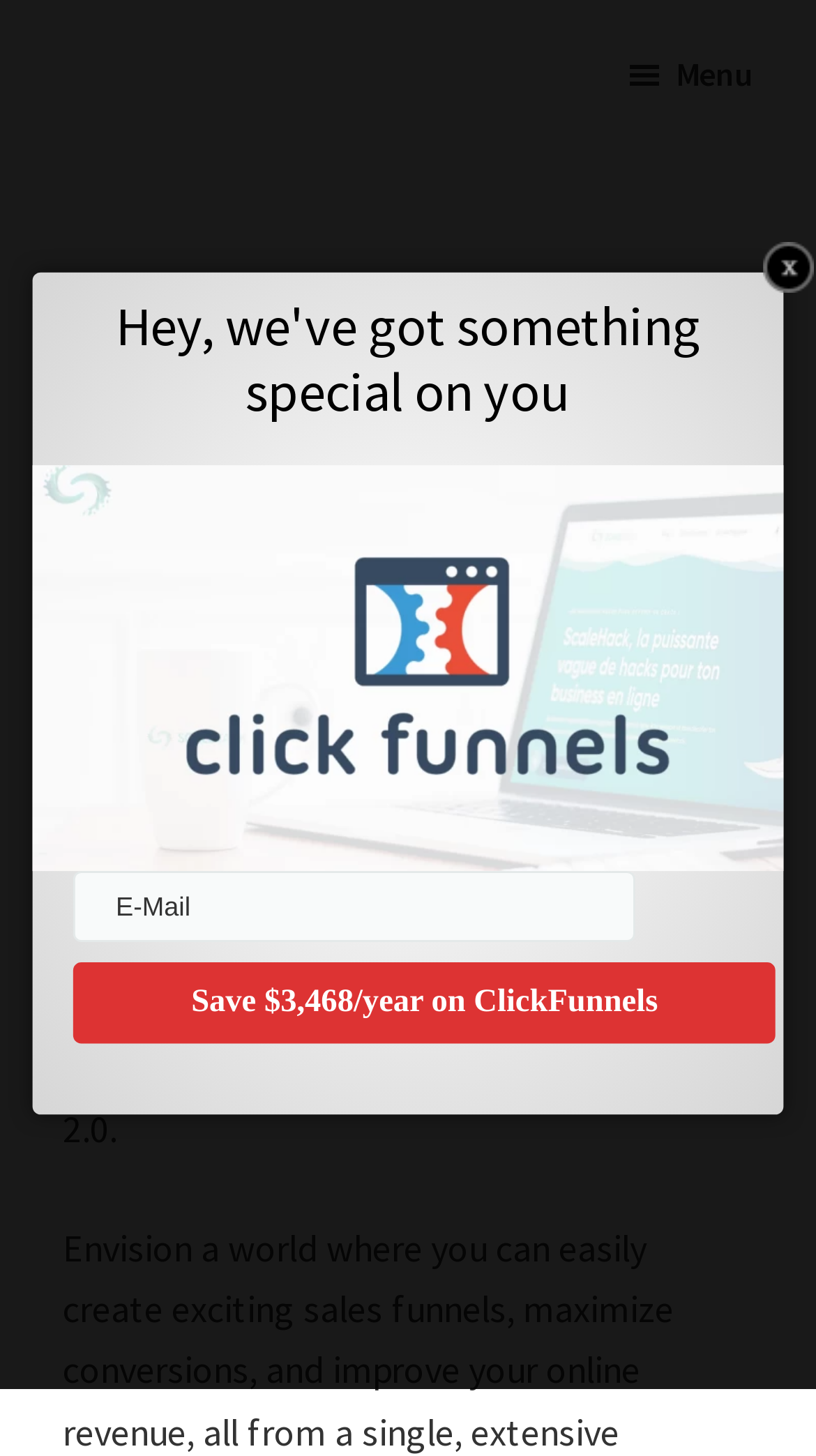What is the tone of the heading 'Hey, we've got something special on you'? Examine the screenshot and reply using just one word or a brief phrase.

Promotional